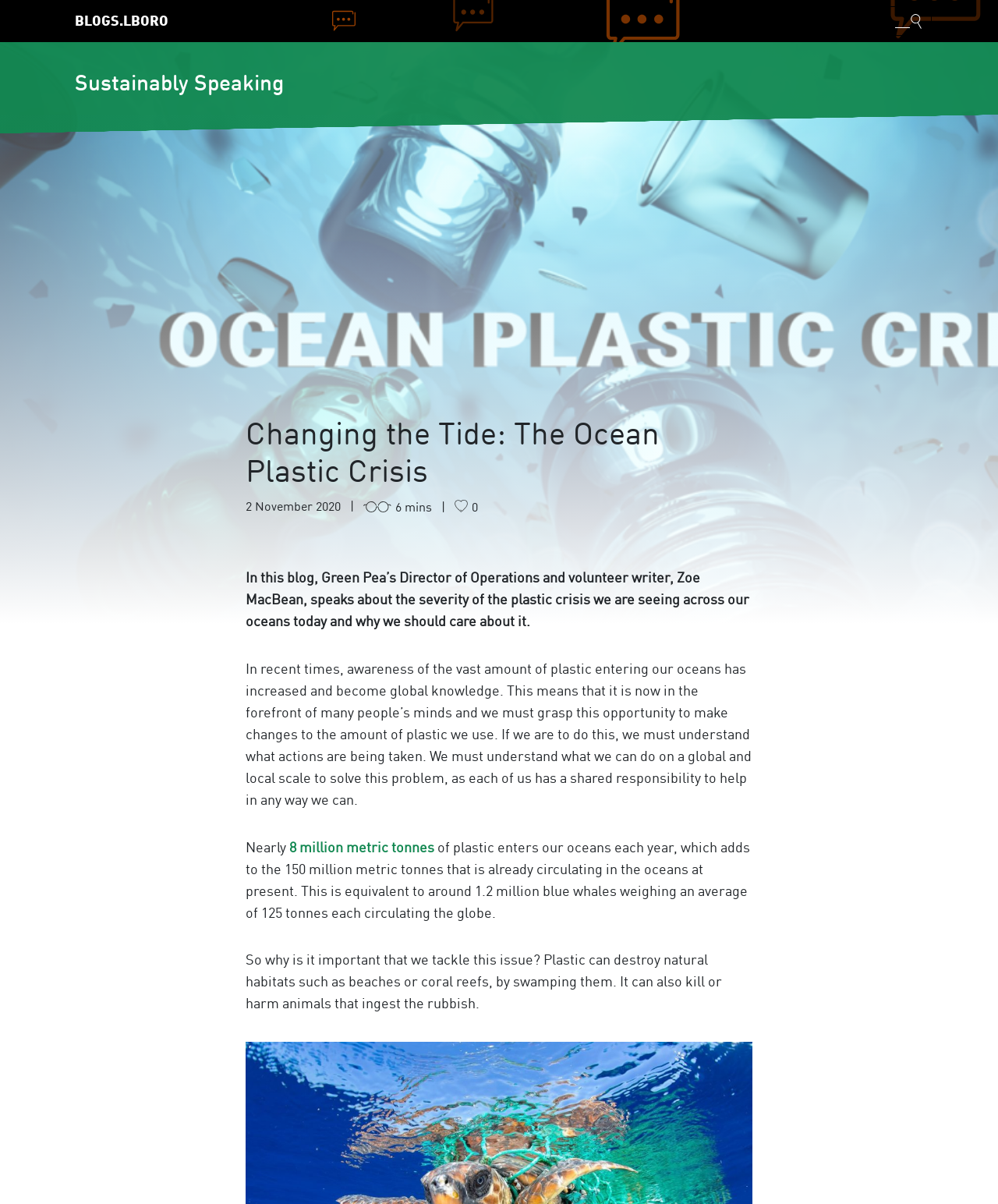Please indicate the bounding box coordinates for the clickable area to complete the following task: "Scroll to top". The coordinates should be specified as four float numbers between 0 and 1, i.e., [left, top, right, bottom].

[0.962, 0.798, 0.988, 0.819]